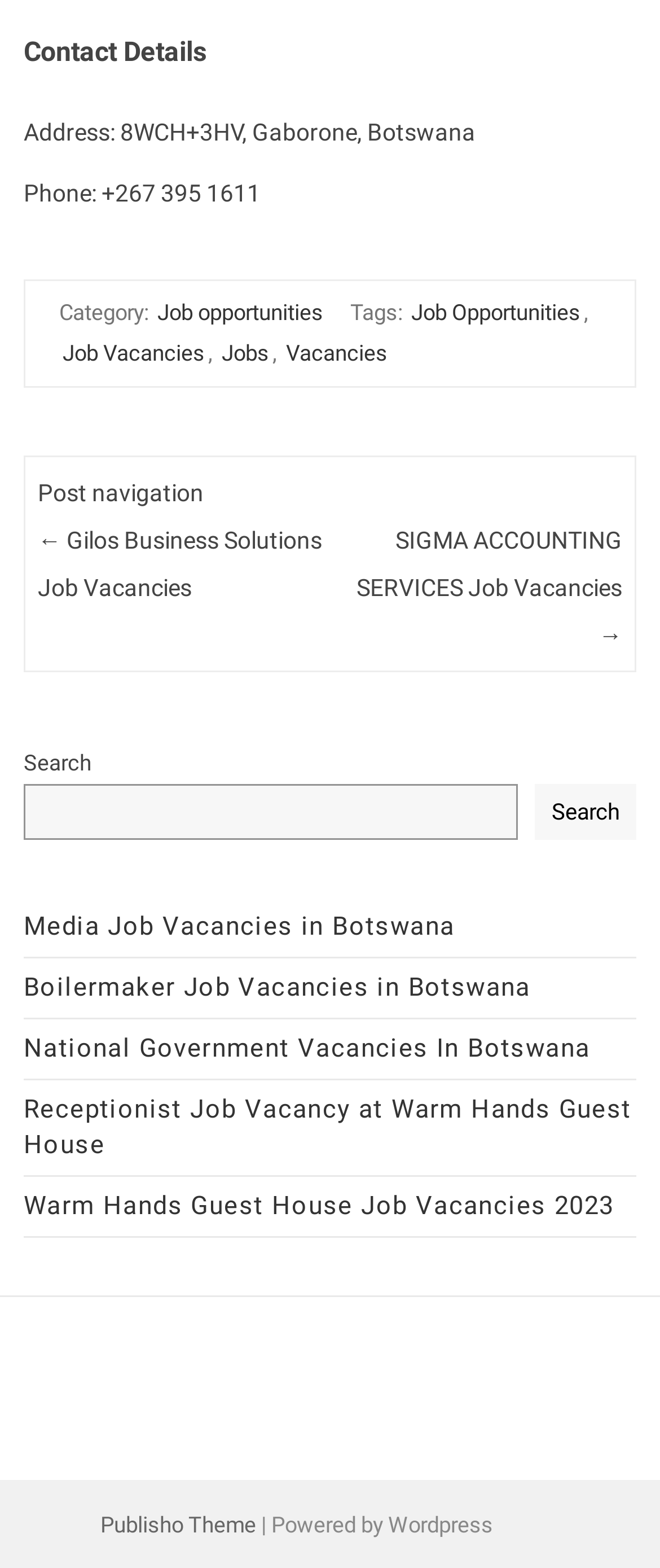Determine the bounding box coordinates of the clickable region to follow the instruction: "search for something".

[0.036, 0.5, 0.785, 0.536]